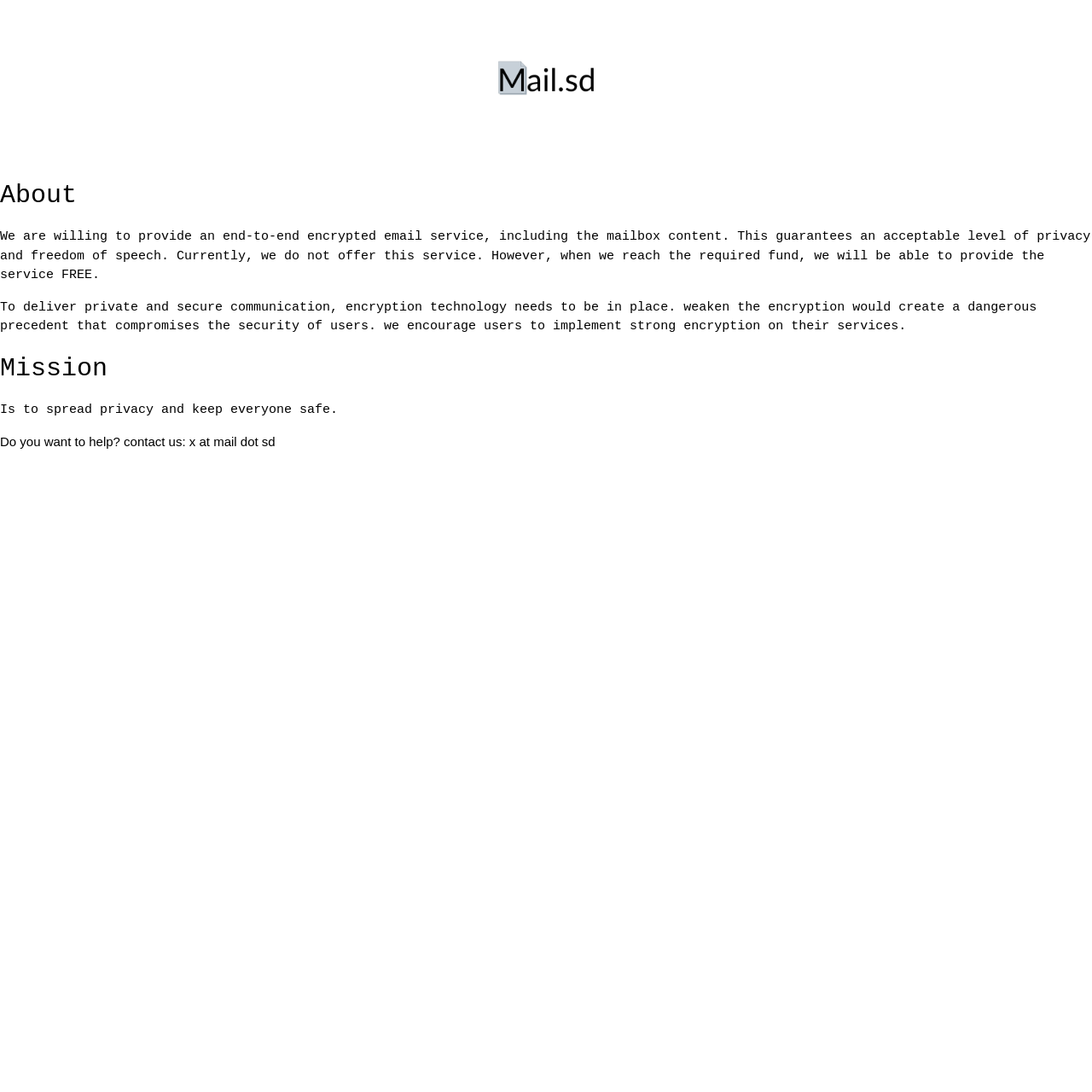How can one help the organization?
Based on the image content, provide your answer in one word or a short phrase.

Contact x at mail dot sd